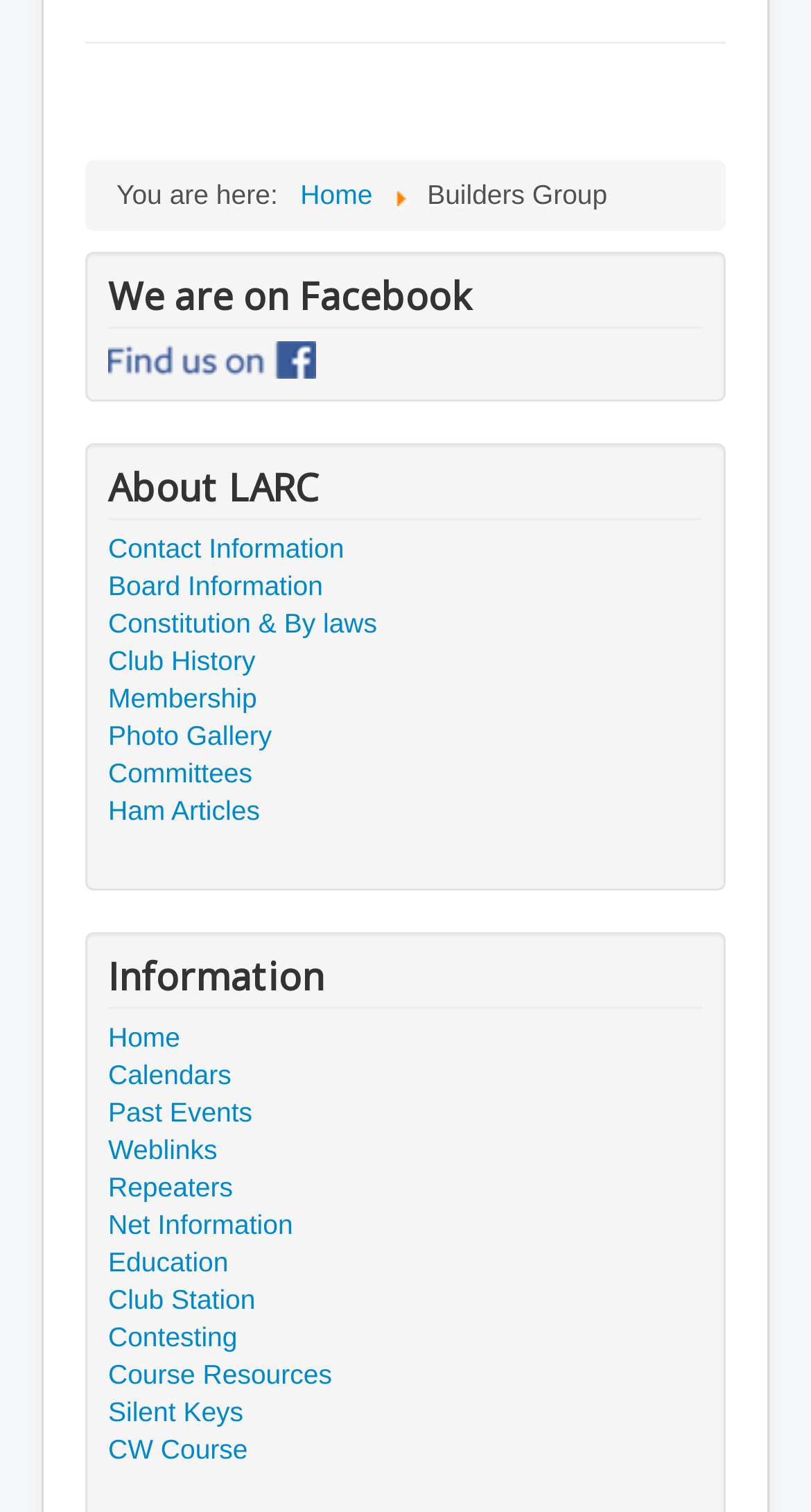Use a single word or phrase to answer the question:
What is the last link on this webpage?

CW Course